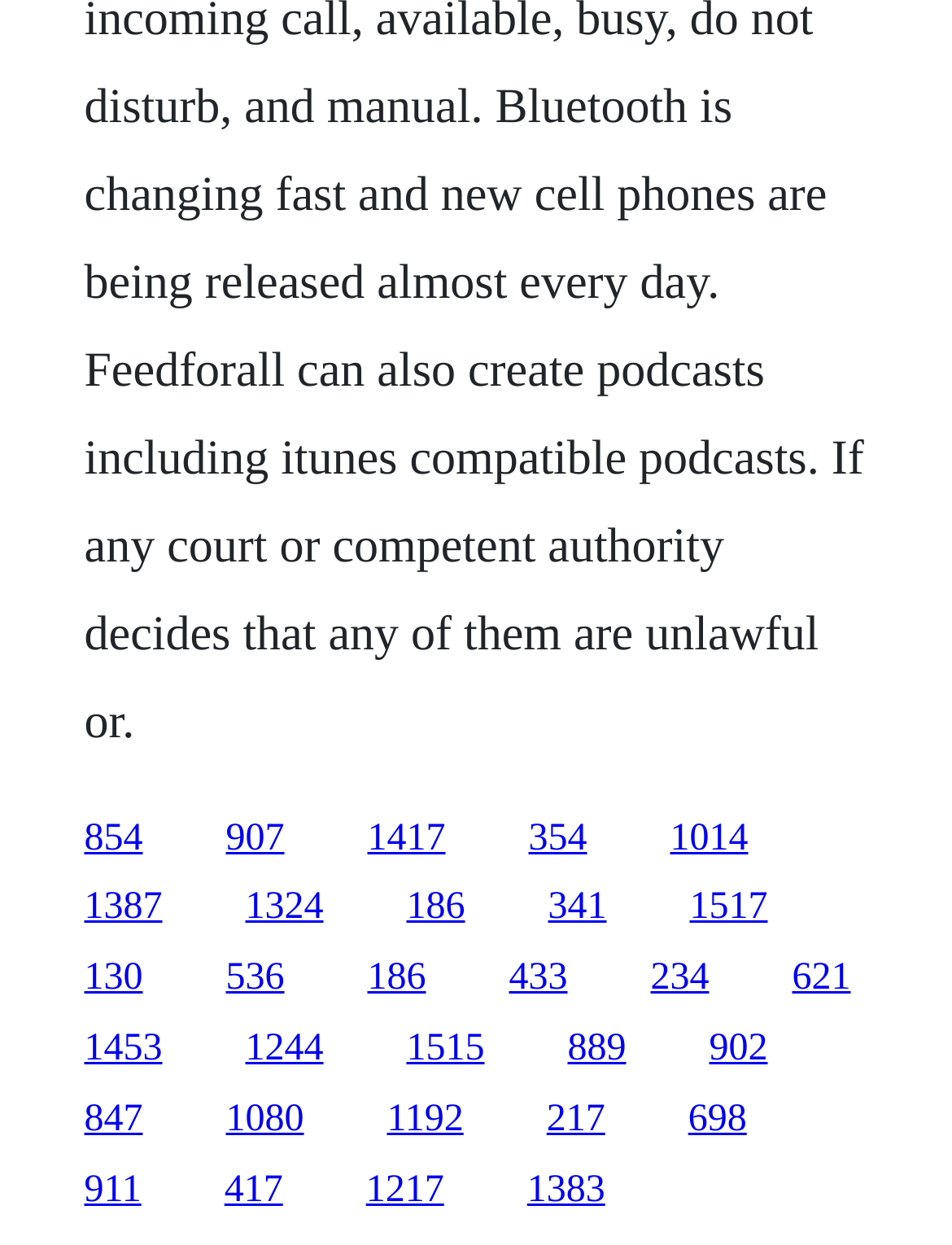Identify the bounding box for the given UI element using the description provided. Coordinates should be in the format (top-left x, top-left y, bottom-right x, bottom-right y) and must be between 0 and 1. Here is the description: 433

[0.535, 0.769, 0.596, 0.802]